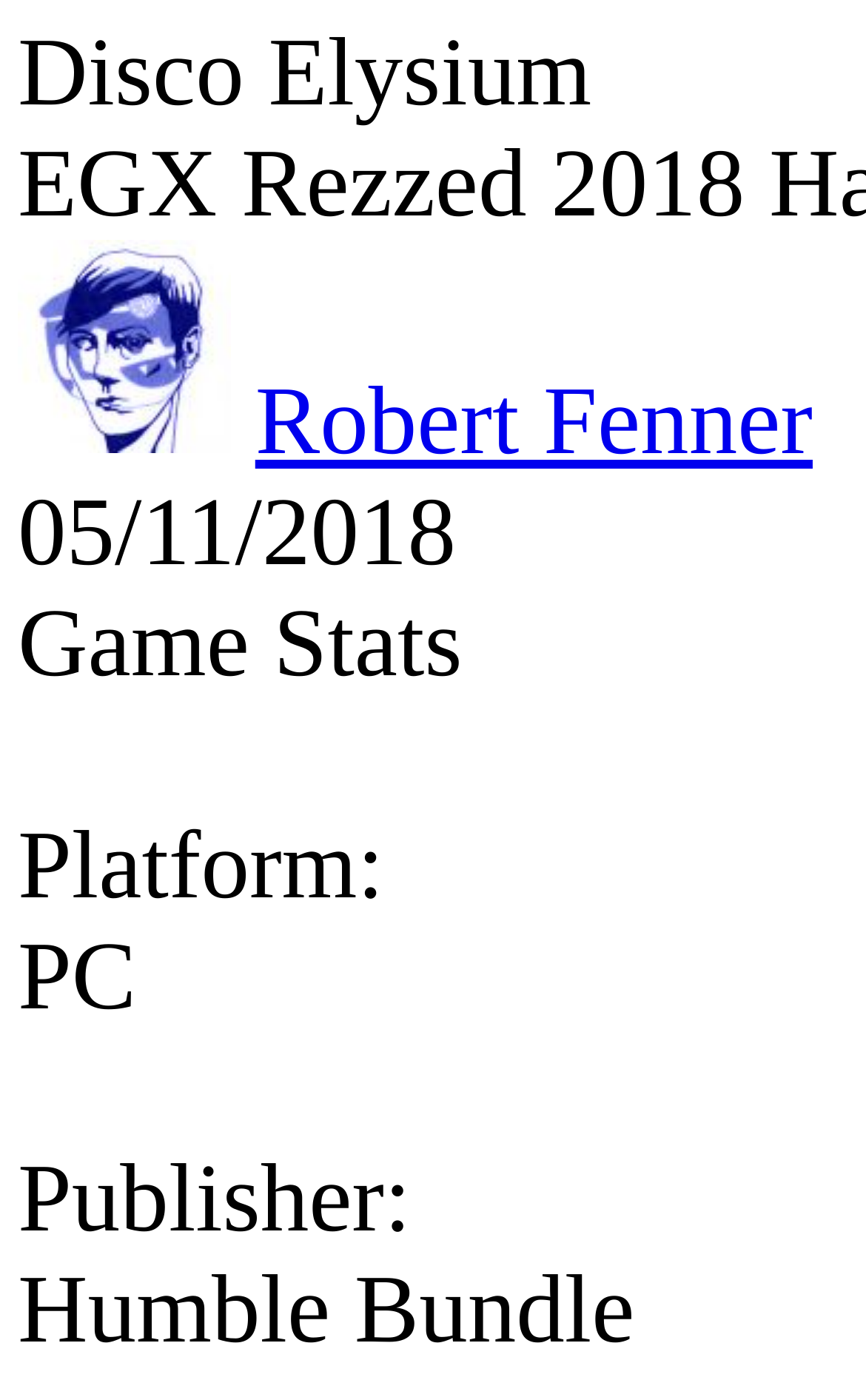Who is the author of this preview?
Using the visual information, answer the question in a single word or phrase.

Robert Fenner